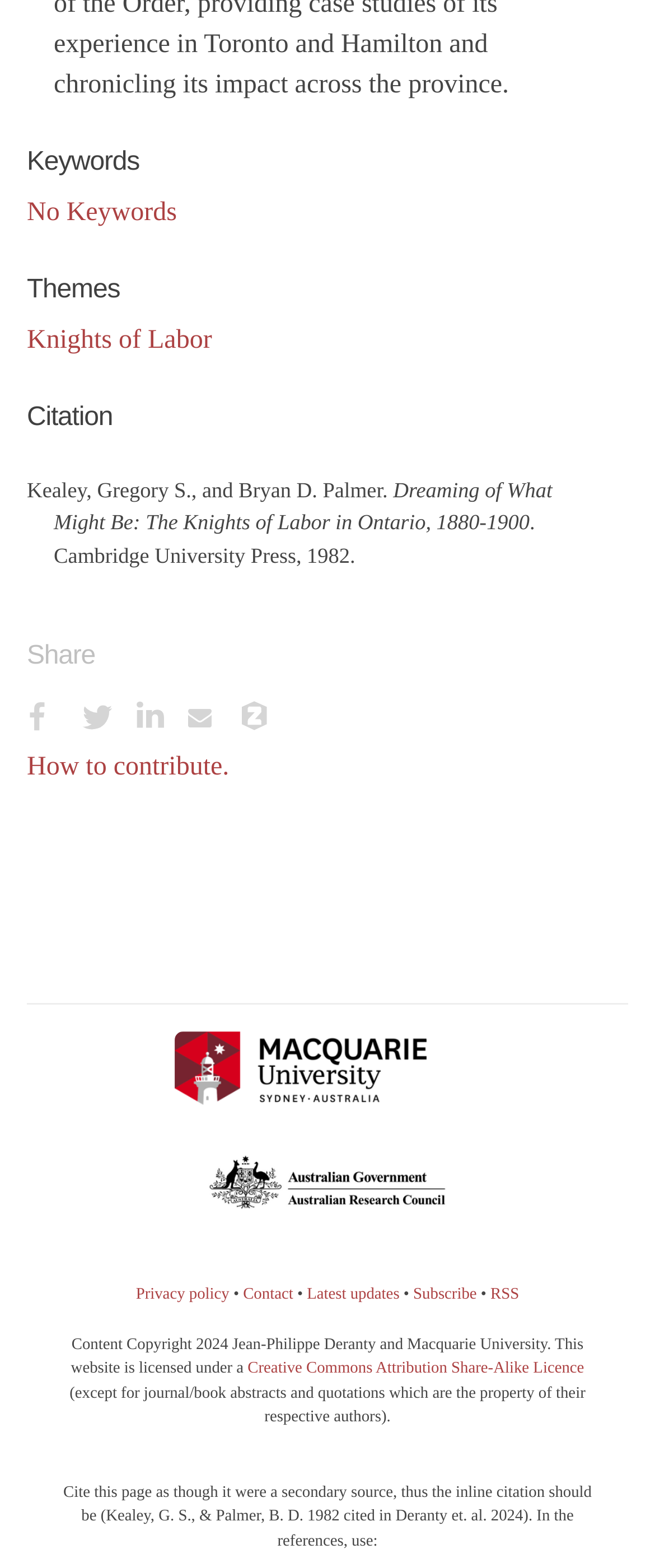Predict the bounding box coordinates of the UI element that matches this description: "Privacy policy". The coordinates should be in the format [left, top, right, bottom] with each value between 0 and 1.

[0.207, 0.819, 0.35, 0.831]